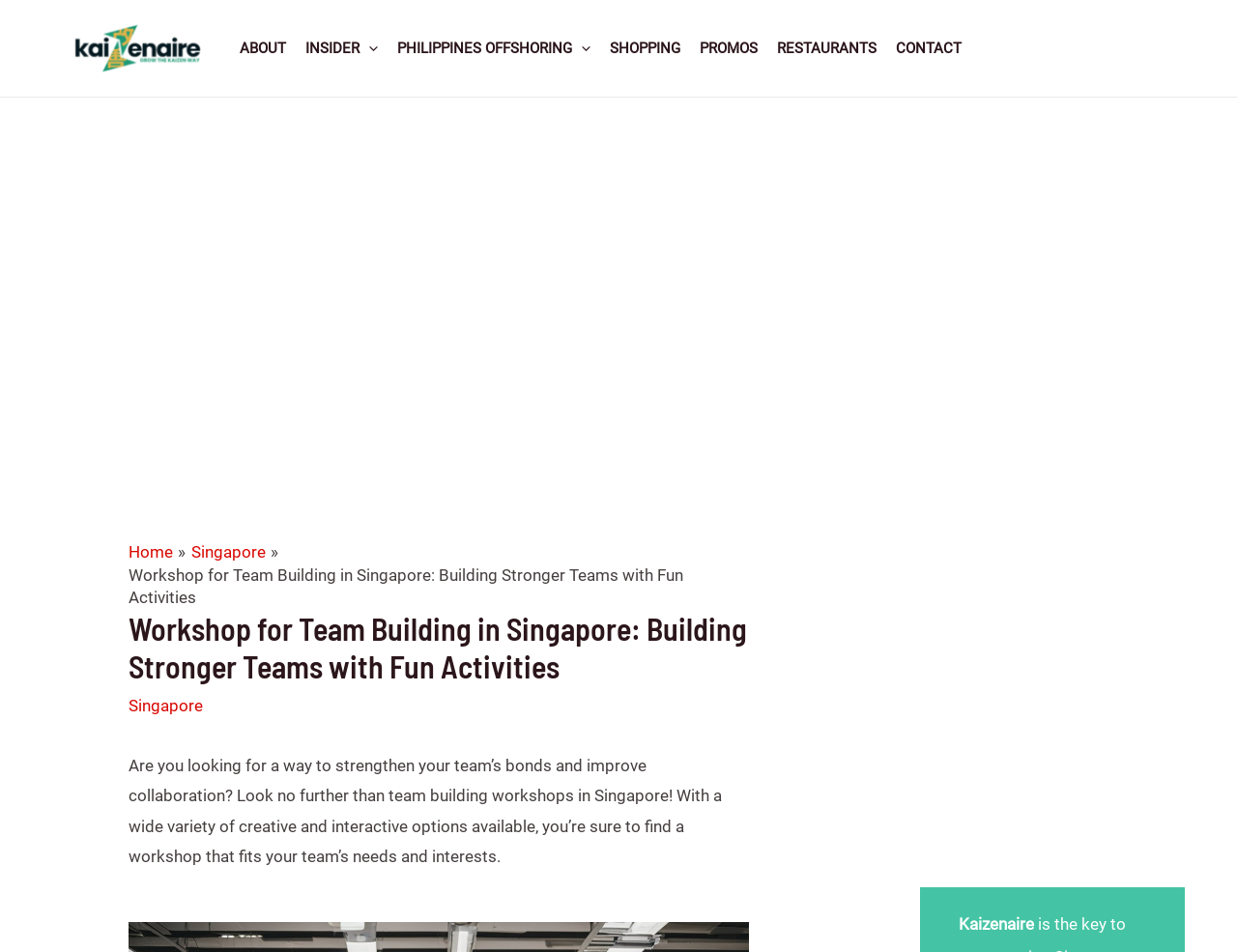Provide the bounding box coordinates for the specified HTML element described in this description: "alt="Kaizenaire.com Logo"". The coordinates should be four float numbers ranging from 0 to 1, in the format [left, top, right, bottom].

[0.059, 0.039, 0.165, 0.059]